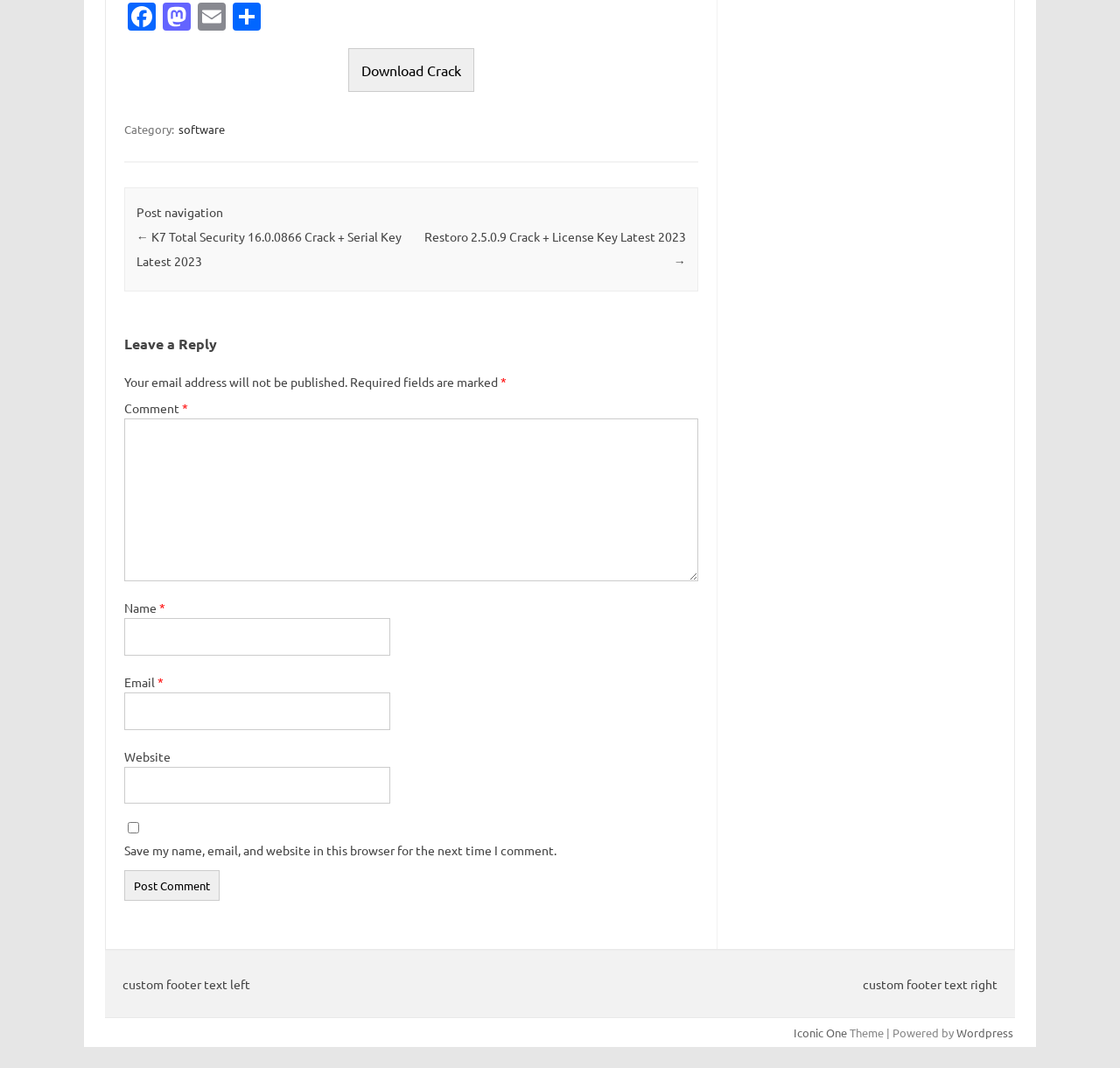Given the description "Download Crack", provide the bounding box coordinates of the corresponding UI element.

[0.311, 0.059, 0.423, 0.074]